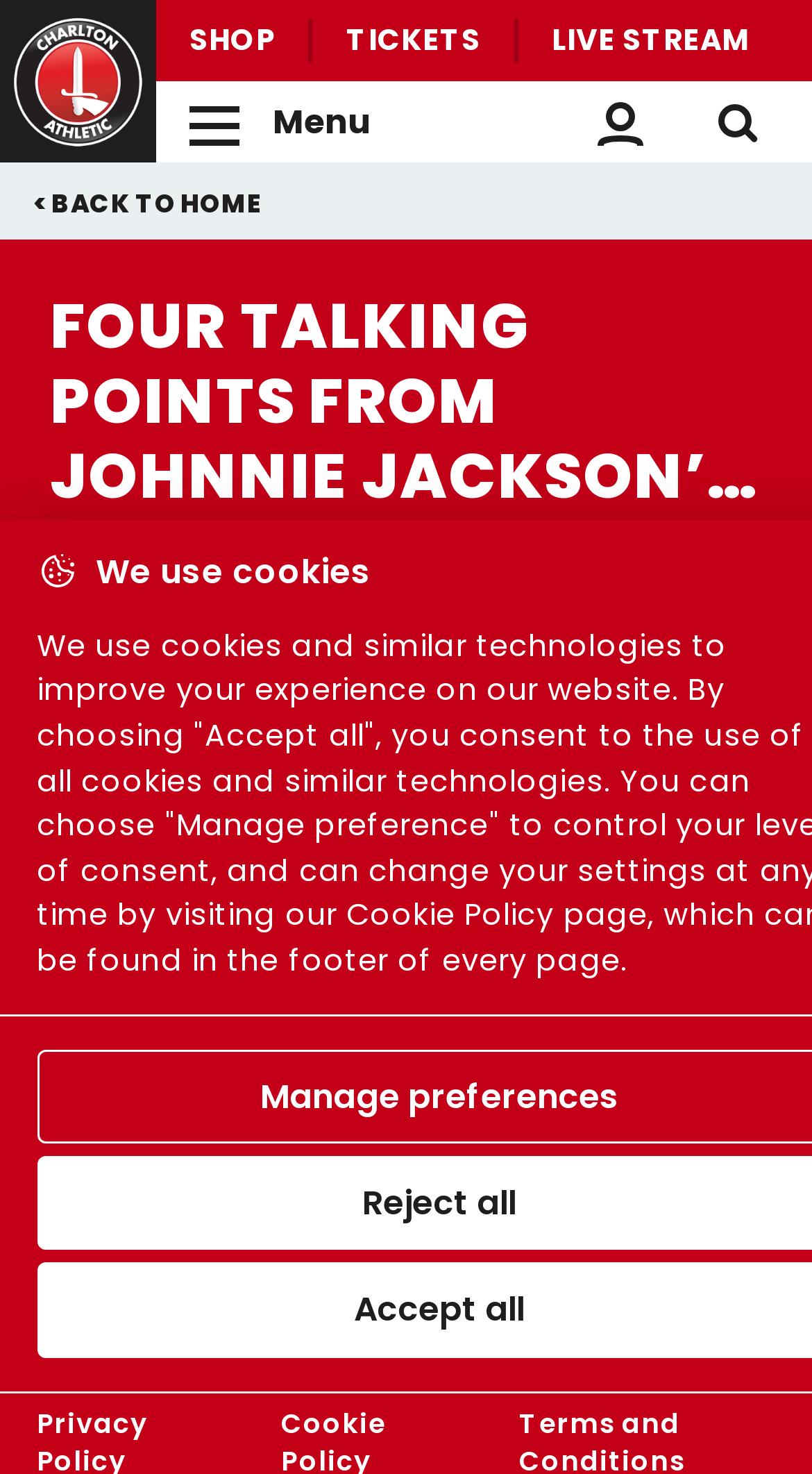Determine the bounding box coordinates of the section I need to click to execute the following instruction: "Go back to homepage". Provide the coordinates as four float numbers between 0 and 1, i.e., [left, top, right, bottom].

[0.0, 0.002, 0.192, 0.108]